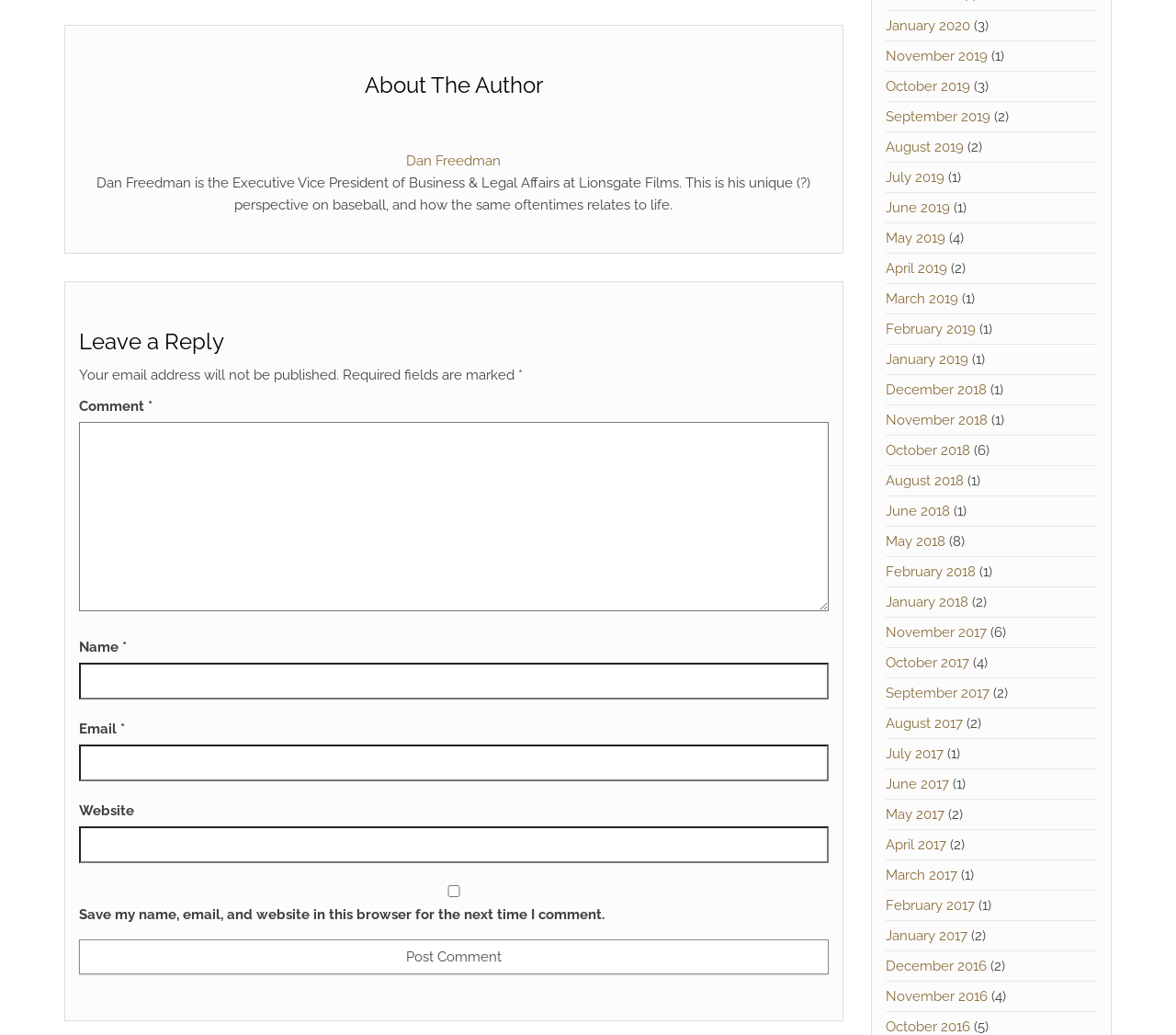Based on the element description Next PostNext, identify the bounding box coordinates for the UI element. The coordinates should be in the format (top-left x, top-left y, bottom-right x, bottom-right y) and within the 0 to 1 range.

None